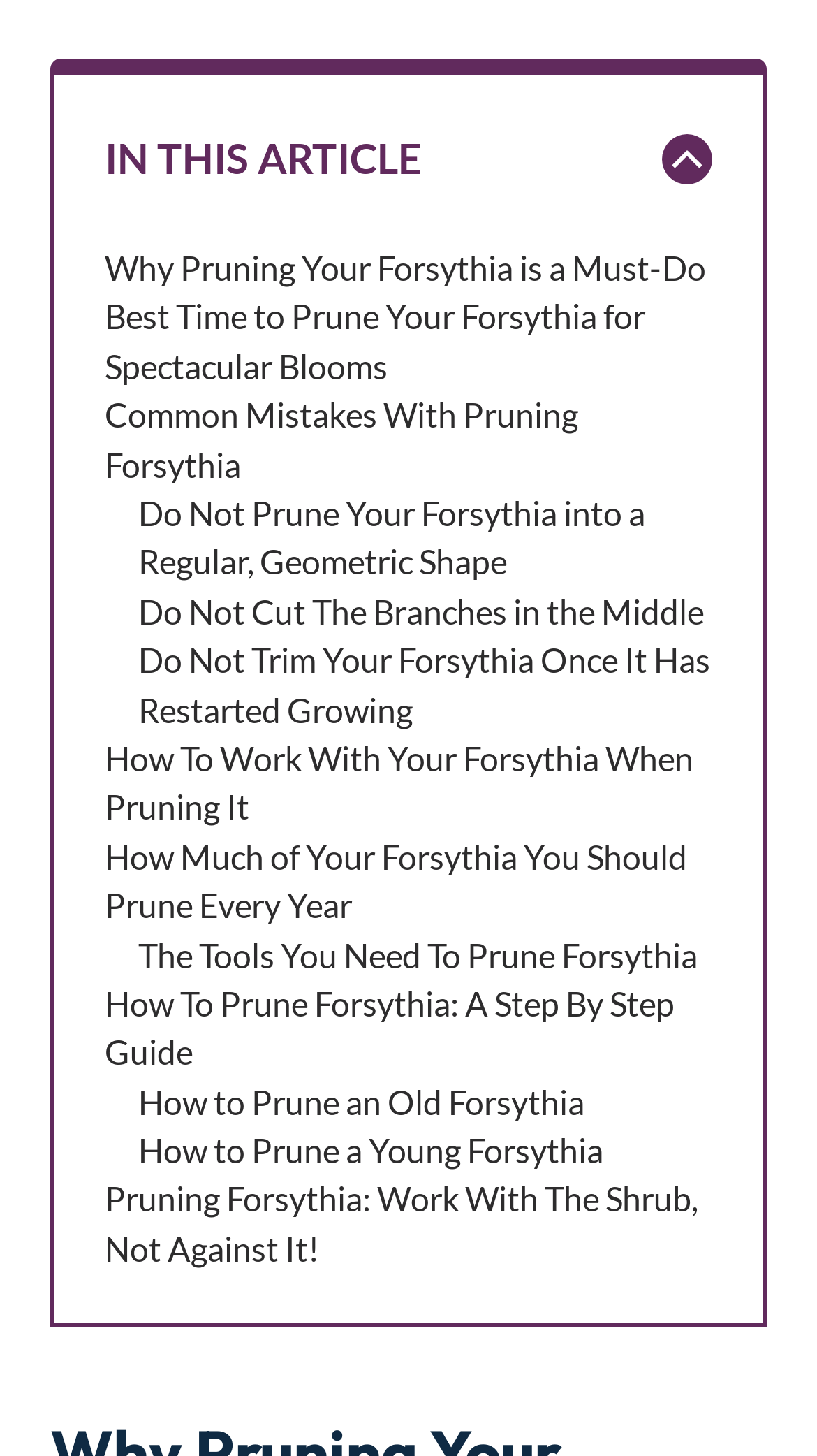What is the topic of the article?
Deliver a detailed and extensive answer to the question.

I analyzed the text of the links in the table of contents and found that they all relate to pruning Forsythia, which suggests that the topic of the article is pruning Forsythia.